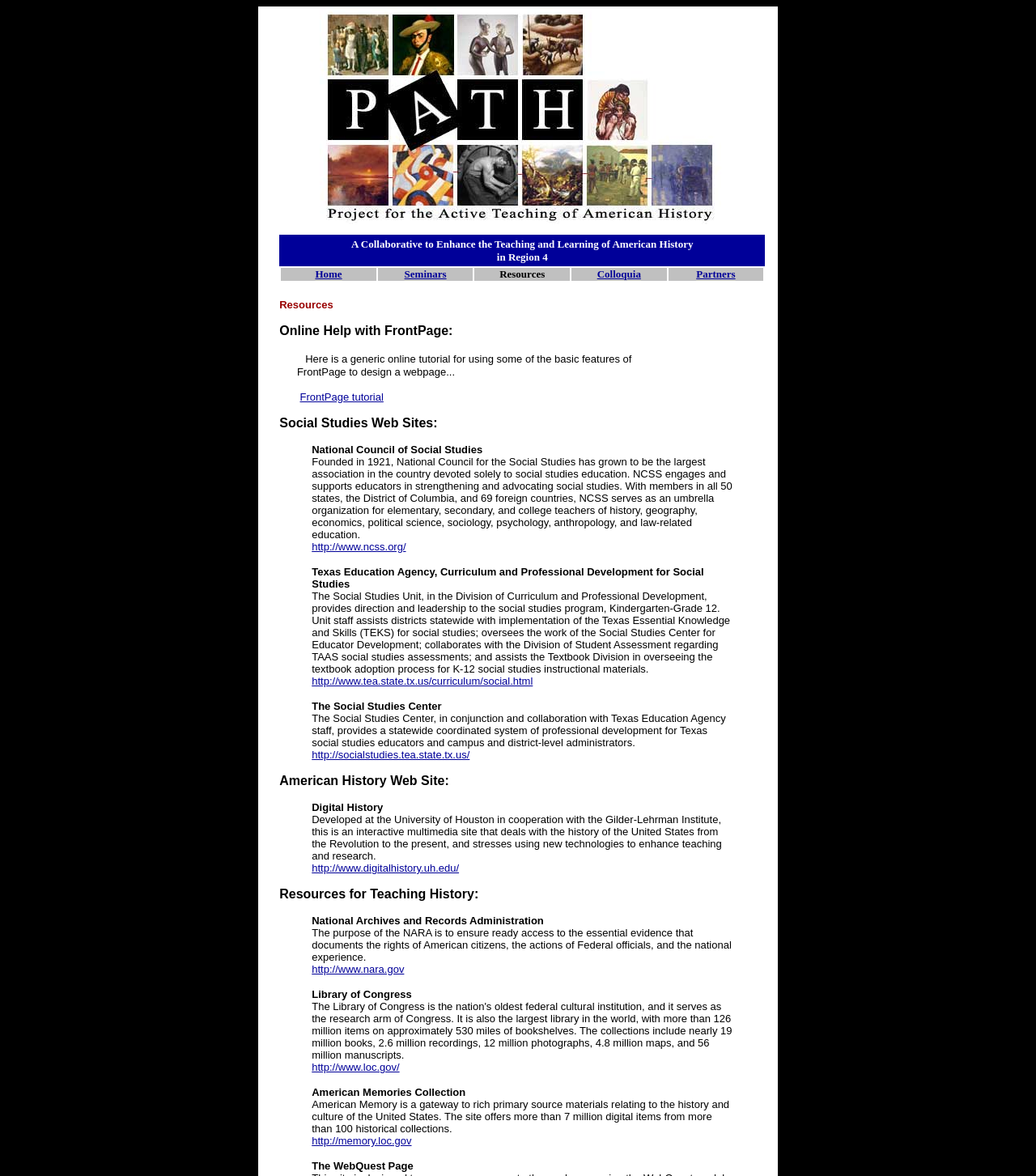Find and specify the bounding box coordinates that correspond to the clickable region for the instruction: "Enter your email address in the text field".

None